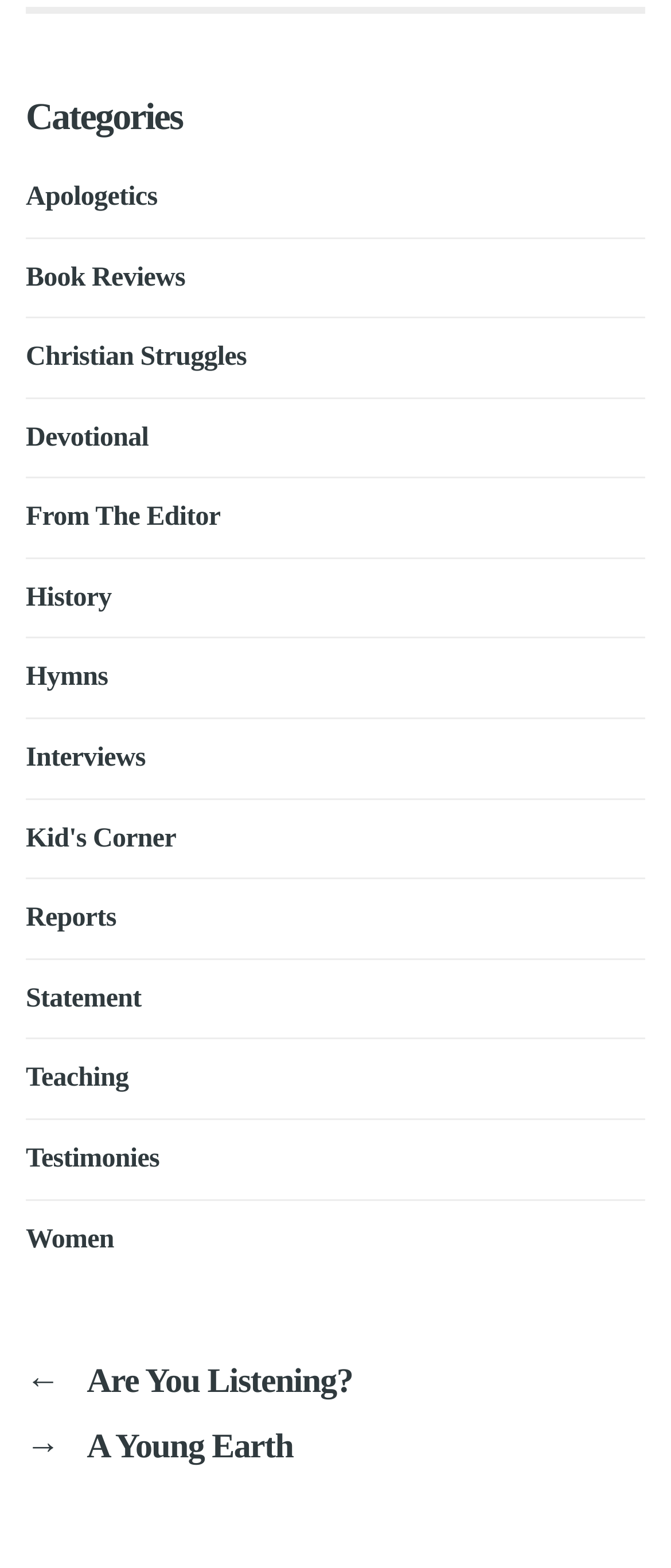Please locate the bounding box coordinates of the element that needs to be clicked to achieve the following instruction: "enter comment". The coordinates should be four float numbers between 0 and 1, i.e., [left, top, right, bottom].

None